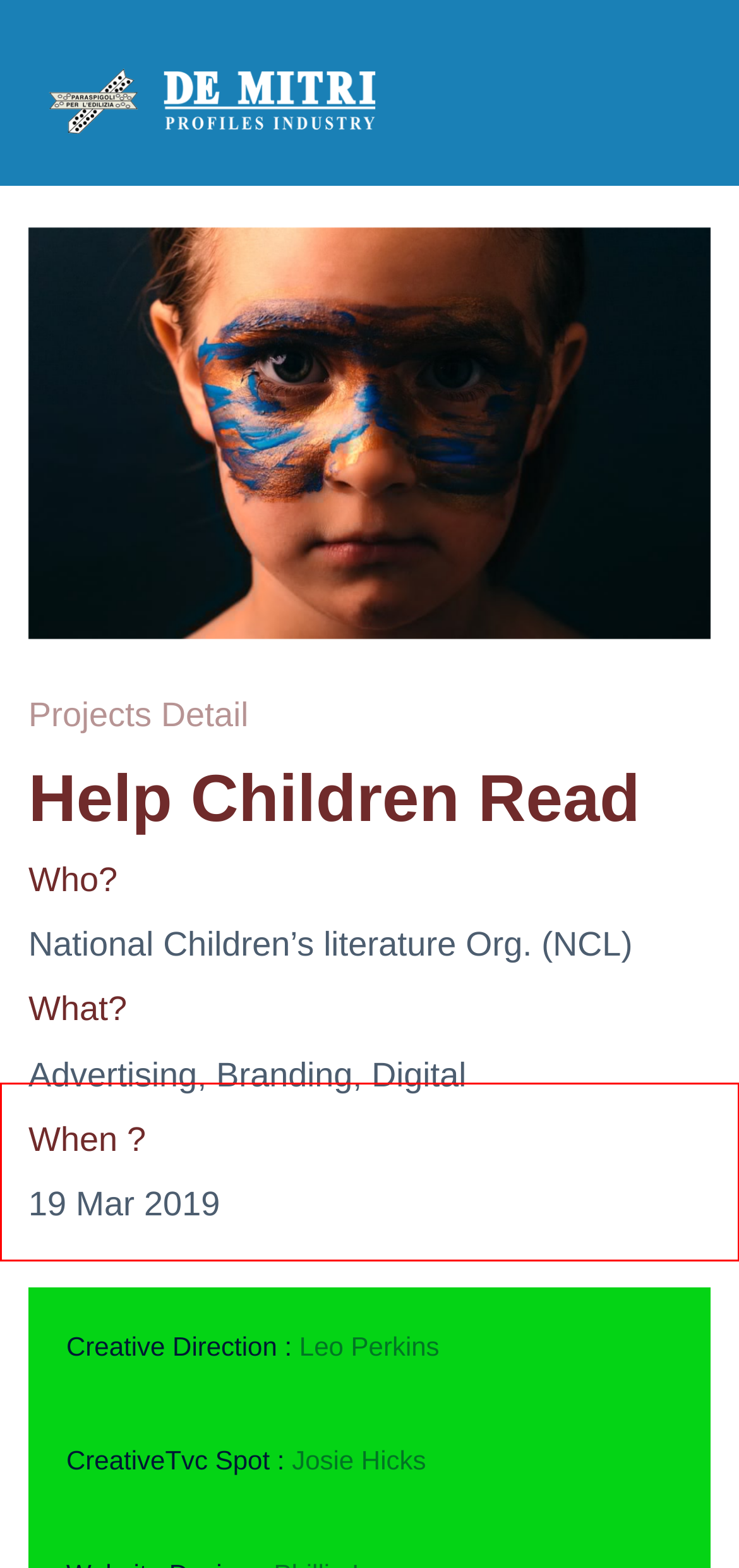Using the provided screenshot, read and generate the text content within the red-bordered area.

This page requires cookies to be enabled in your browser settings. Please check this setting and enable cookies (if disabled)